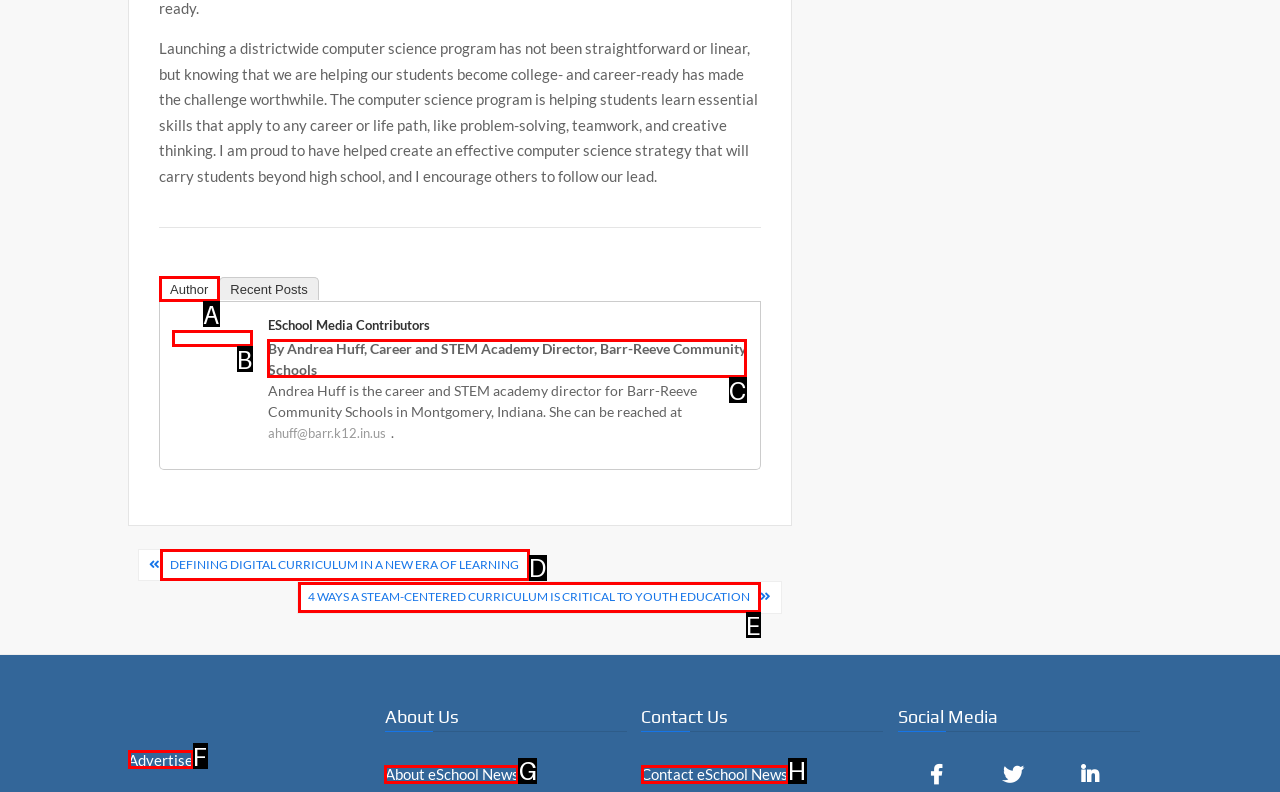Determine the letter of the element to click to accomplish this task: Search for something. Respond with the letter.

None